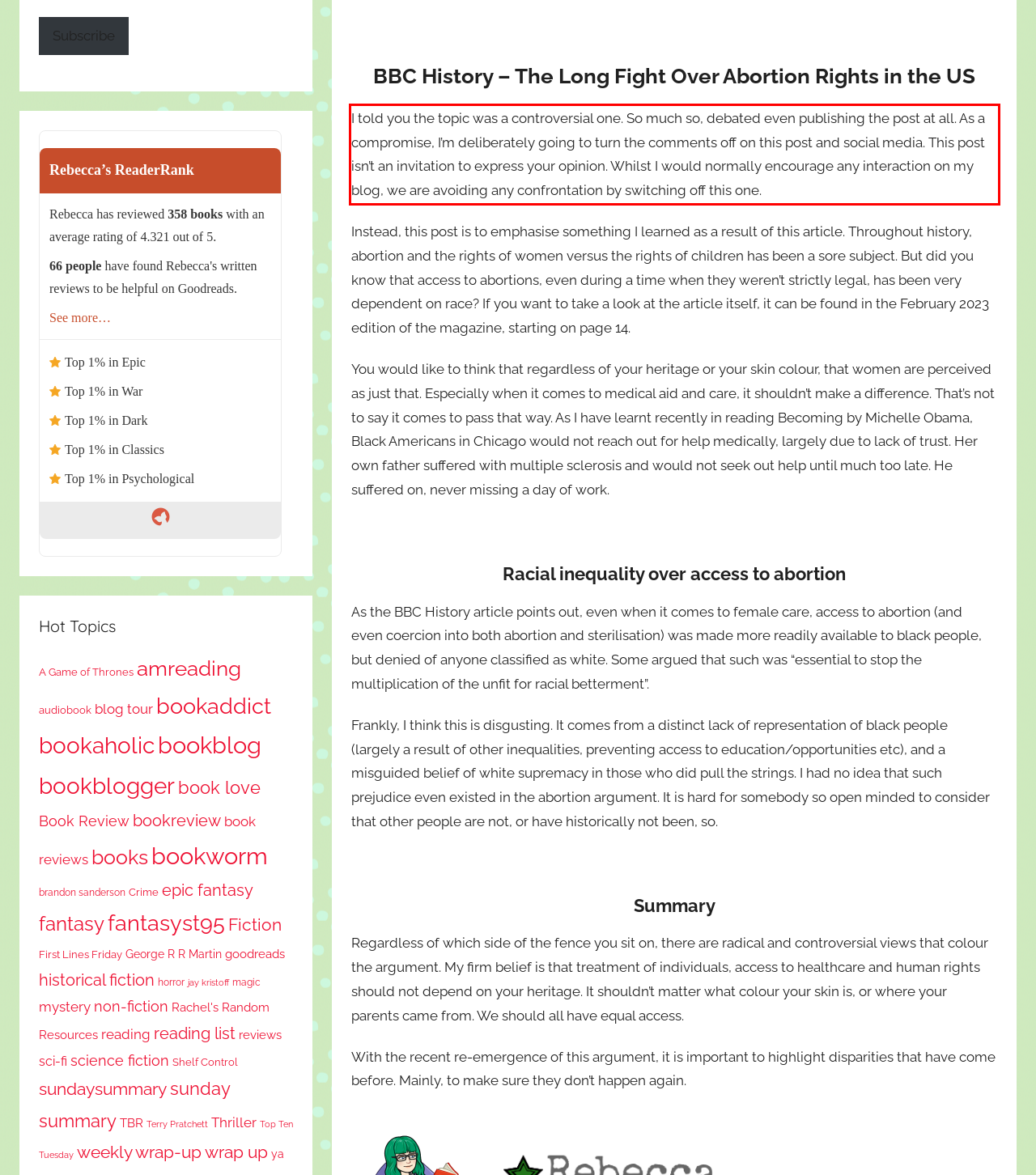From the given screenshot of a webpage, identify the red bounding box and extract the text content within it.

I told you the topic was a controversial one. So much so, debated even publishing the post at all. As a compromise, I’m deliberately going to turn the comments off on this post and social media. This post isn’t an invitation to express your opinion. Whilst I would normally encourage any interaction on my blog, we are avoiding any confrontation by switching off this one.